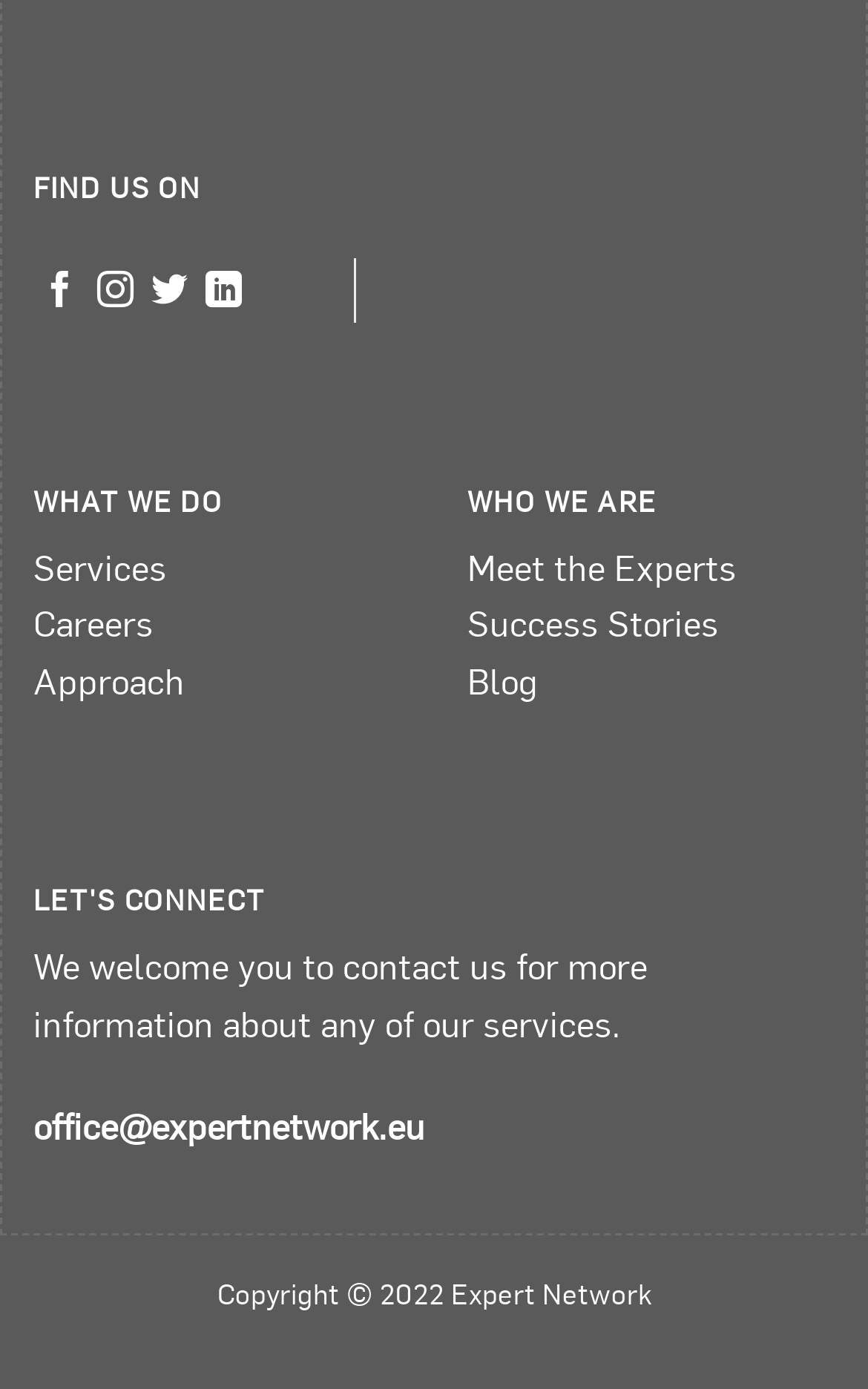Utilize the details in the image to thoroughly answer the following question: What are the main sections of the webpage?

The webpage has three main sections, namely 'WHAT WE DO', 'WHO WE ARE', and 'LET'S CONNECT', each with its own set of links and information.